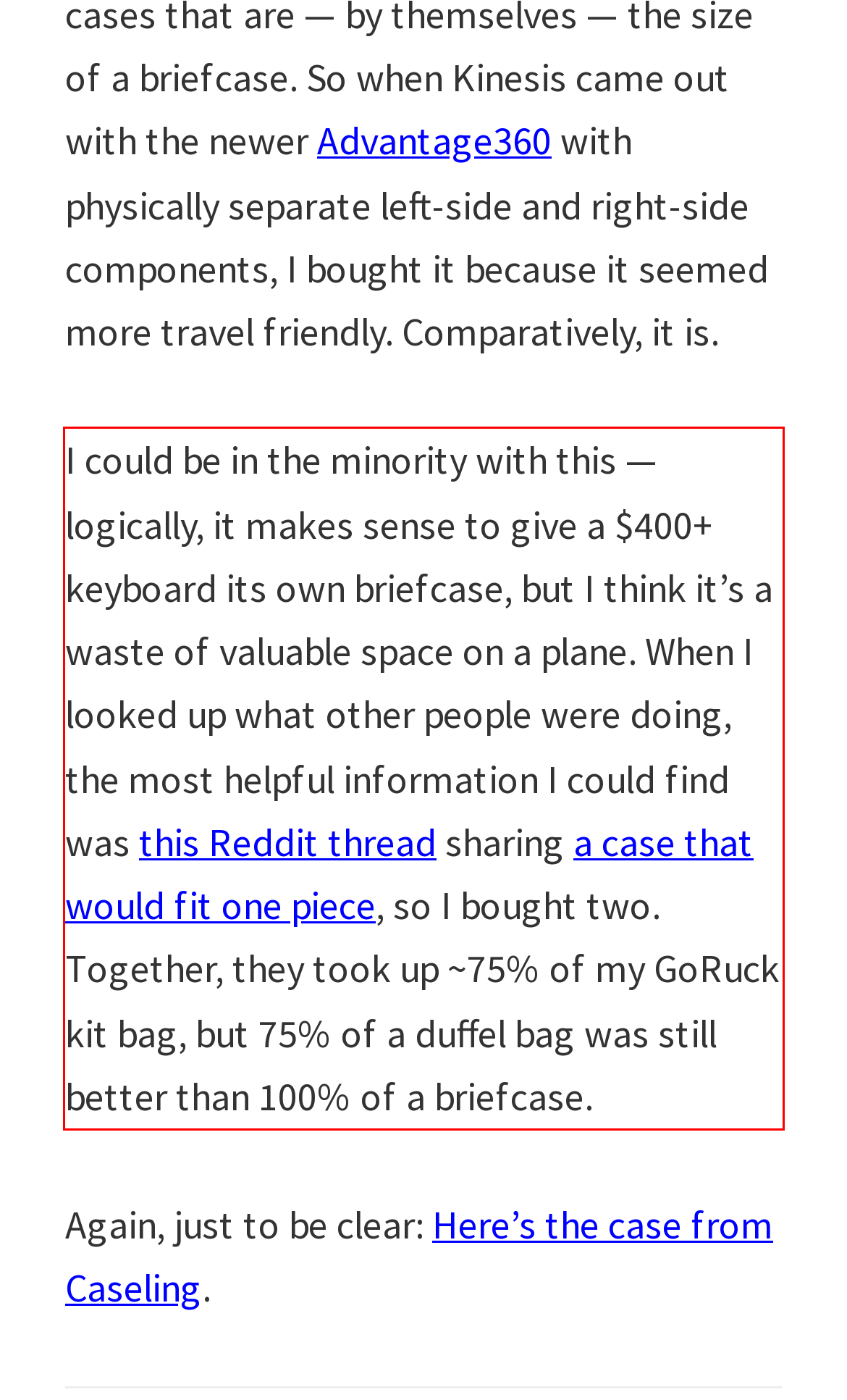With the provided screenshot of a webpage, locate the red bounding box and perform OCR to extract the text content inside it.

I could be in the minority with this — logically, it makes sense to give a $400+ keyboard its own briefcase, but I think it’s a waste of valuable space on a plane. When I looked up what other people were doing, the most helpful information I could find was this Reddit thread sharing a case that would fit one piece, so I bought two. Together, they took up ~75% of my GoRuck kit bag, but 75% of a duffel bag was still better than 100% of a briefcase.